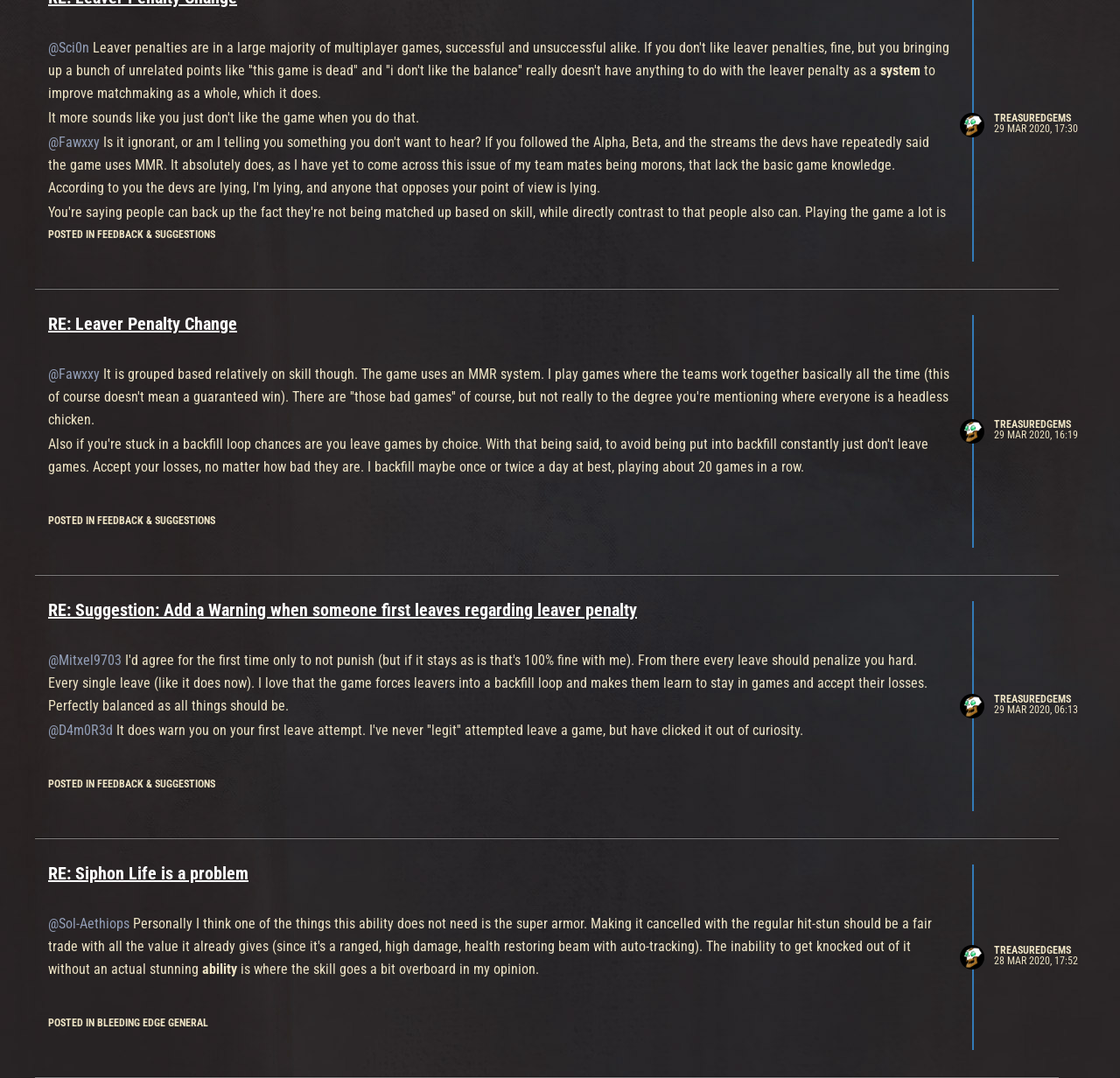Identify and provide the bounding box coordinates of the UI element described: "RE: Leaver Penalty Change". The coordinates should be formatted as [left, top, right, bottom], with each number being a float between 0 and 1.

[0.043, 0.291, 0.212, 0.31]